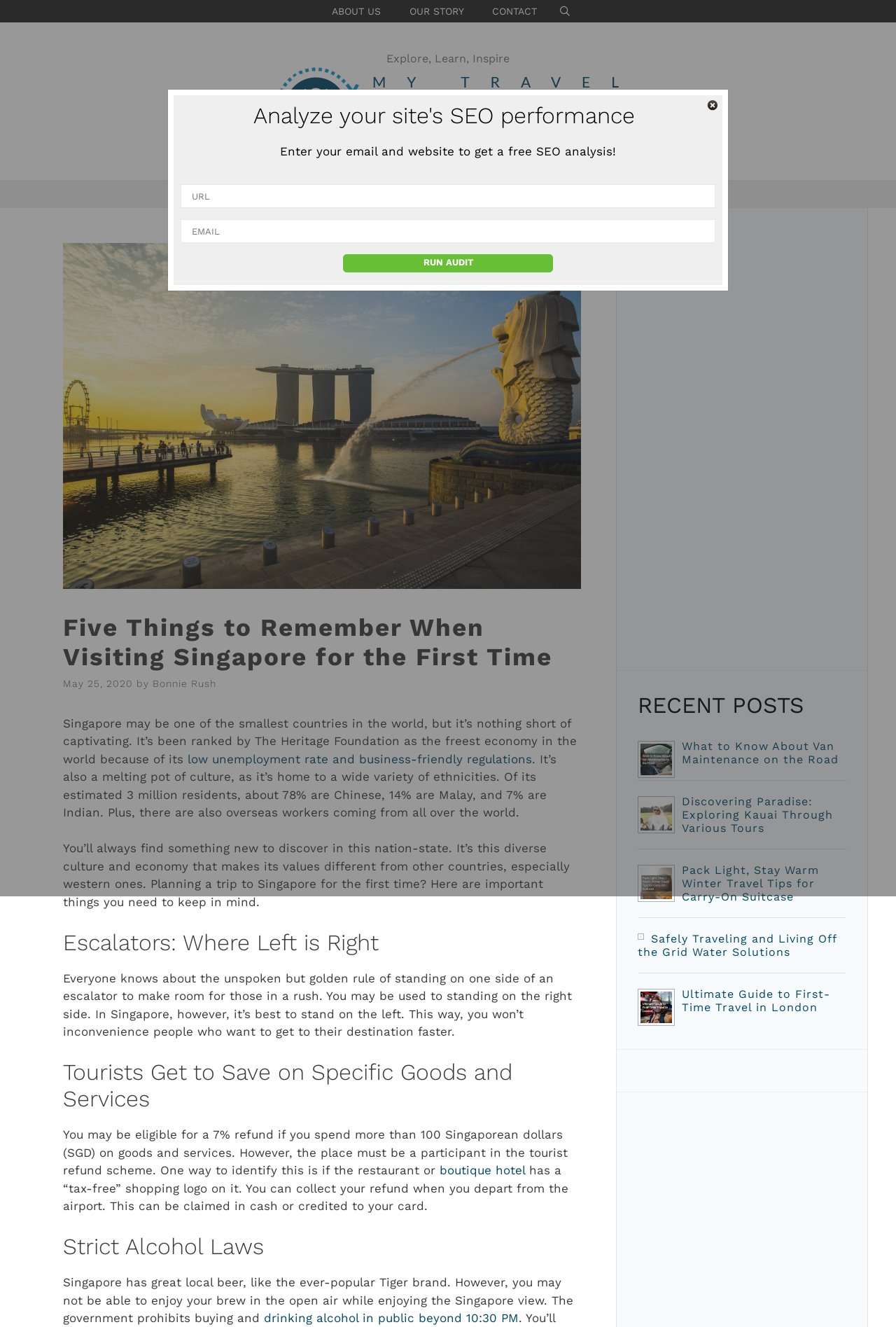Please identify the bounding box coordinates of the clickable area that will fulfill the following instruction: "Click on the 'ABOUT US' link". The coordinates should be in the format of four float numbers between 0 and 1, i.e., [left, top, right, bottom].

[0.355, 0.001, 0.441, 0.016]